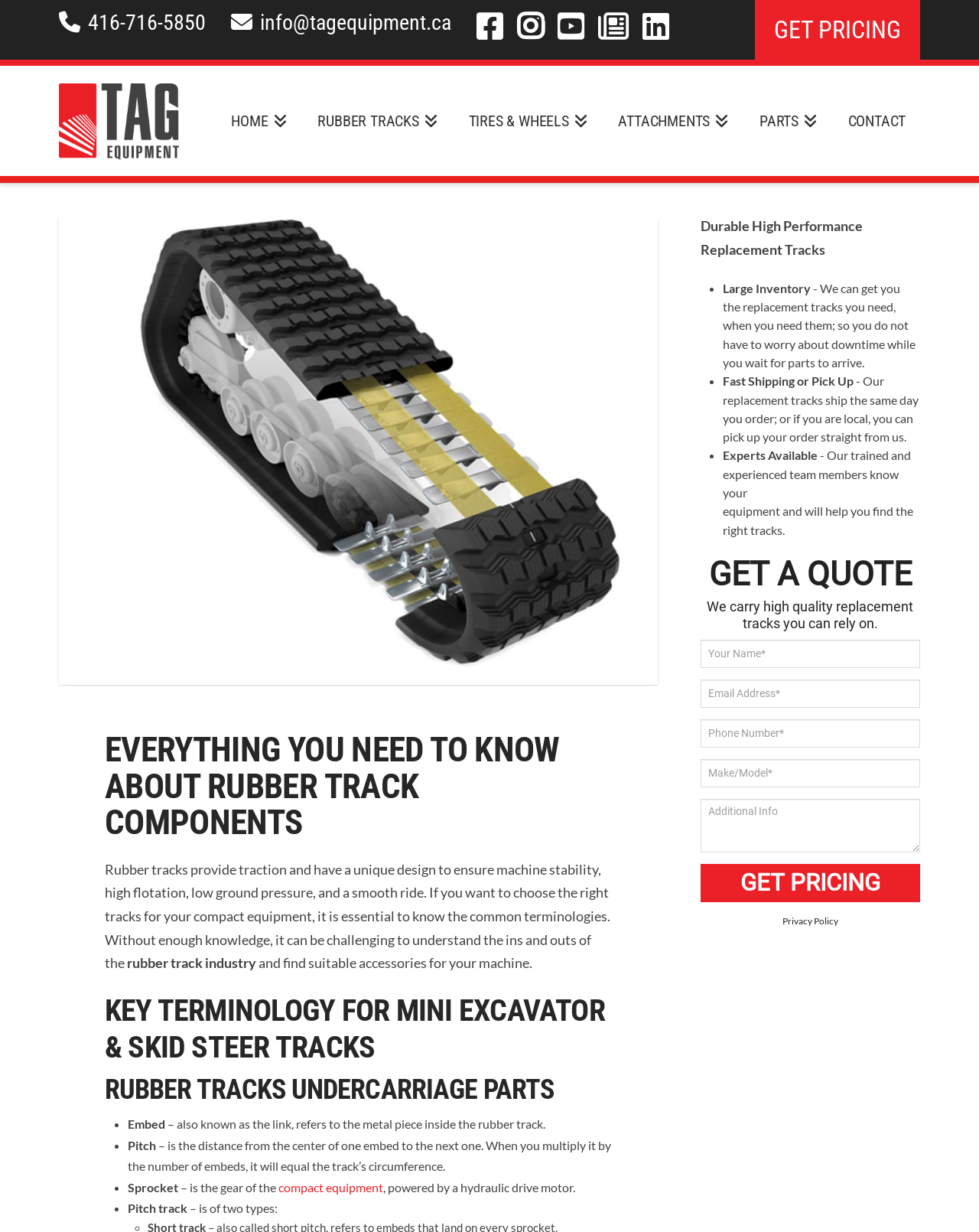Create a detailed narrative of the webpage’s visual and textual elements.

This webpage is about understanding the components of rubber tracks for compact equipment. At the top, there is a navigation menu with links to "HOME", "RUBBER TRACKS", "TIRES & WHEELS", "ATTACHMENTS", "PARTS", and "CONTACT". Below the navigation menu, there is a header with the title "What Are the Parts of Compact Equipment Rubber Tracks?".

The main content of the webpage is divided into two sections. The first section explains the importance of knowing the components of rubber tracks and their terminologies. It starts with a heading "EVERYTHING YOU NEED TO KNOW ABOUT RUBBER TRACK COMPONENTS" and followed by a paragraph of text. Below the paragraph, there are three headings: "KEY TERMINOLOGY FOR MINI EXCAVATOR & SKID STEER TRACKS", "RUBBER TRACKS UNDERCARRIAGE PARTS", and a list of definitions for terms such as "Embed", "Pitch", "Sprocket", and "Pitch track".

The second section is about replacement tracks and has a heading "Durable High Performance Replacement Tracks". It lists three benefits of the replacement tracks: "Large Inventory", "Fast Shipping or Pick Up", and "Experts Available". Each benefit is accompanied by a brief description. Below the list, there is a contact form with fields for "Your Name", "Email Address", "Phone Number", "Make/Model", and "Additional Info". The form also has a "GET PRICING" button and a link to the "Privacy Policy".

On the top-right corner of the webpage, there are several links, including "416-716-5850", "info@tagequipment.ca", and "GET PRICING". There is also a logo of "Tag Equipment" with a link to the homepage.